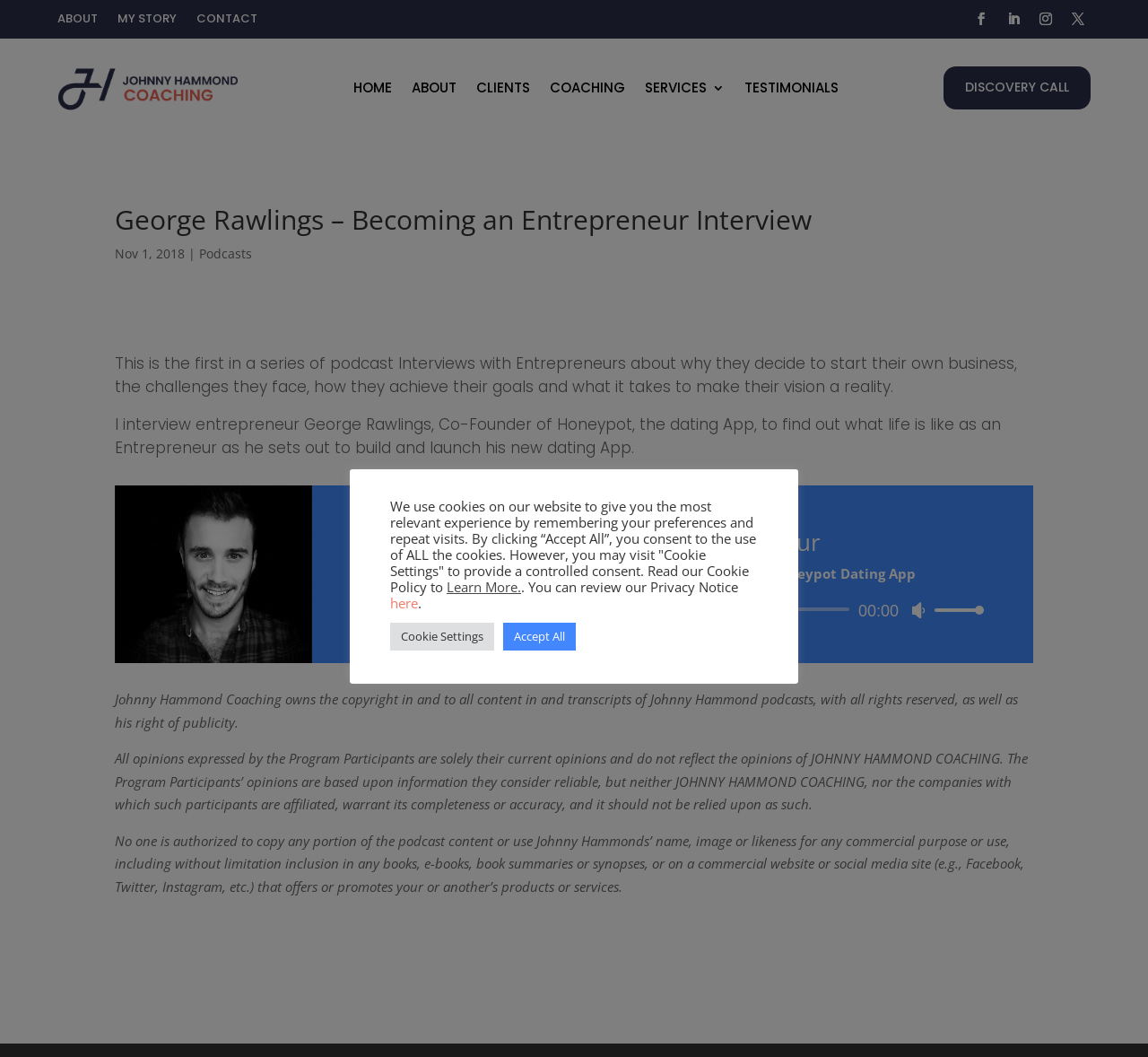Pinpoint the bounding box coordinates for the area that should be clicked to perform the following instruction: "Click the DISCOVERY CALL link".

[0.822, 0.063, 0.95, 0.103]